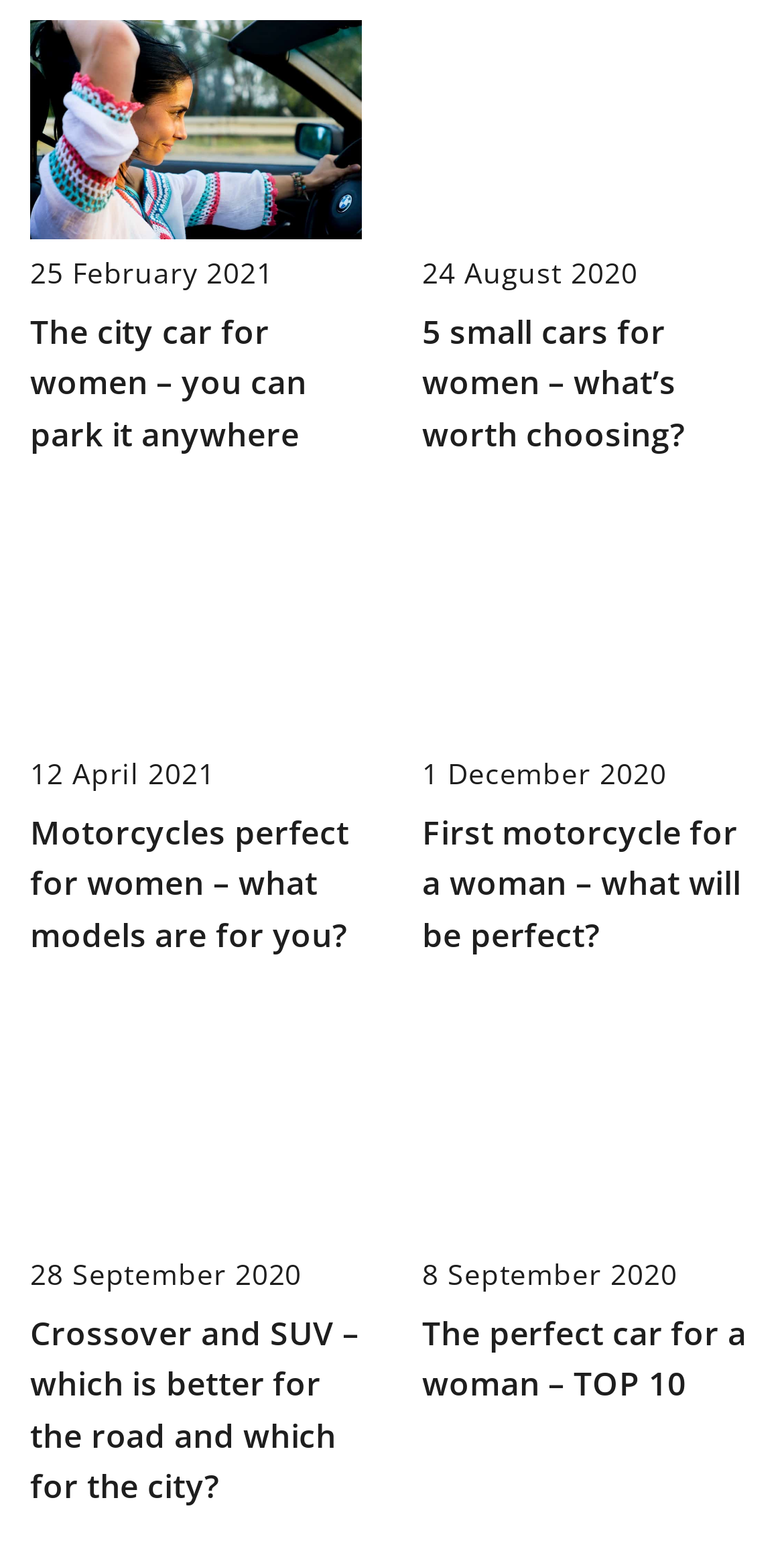Identify the bounding box coordinates of the clickable region necessary to fulfill the following instruction: "Explore the article about the perfect car for a woman". The bounding box coordinates should be four float numbers between 0 and 1, i.e., [left, top, right, bottom].

[0.538, 0.661, 0.962, 0.802]